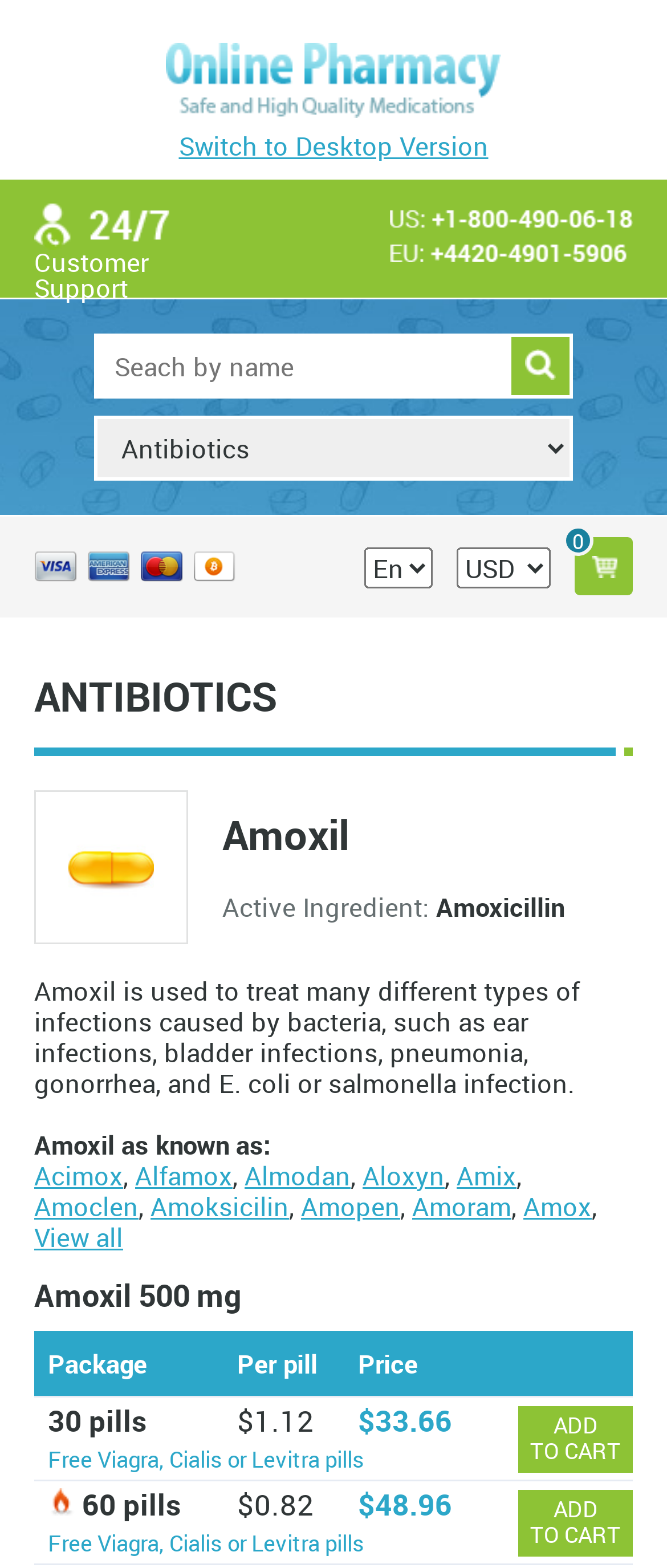Locate the bounding box coordinates of the area where you should click to accomplish the instruction: "Contact Customer Support".

[0.051, 0.156, 0.223, 0.194]